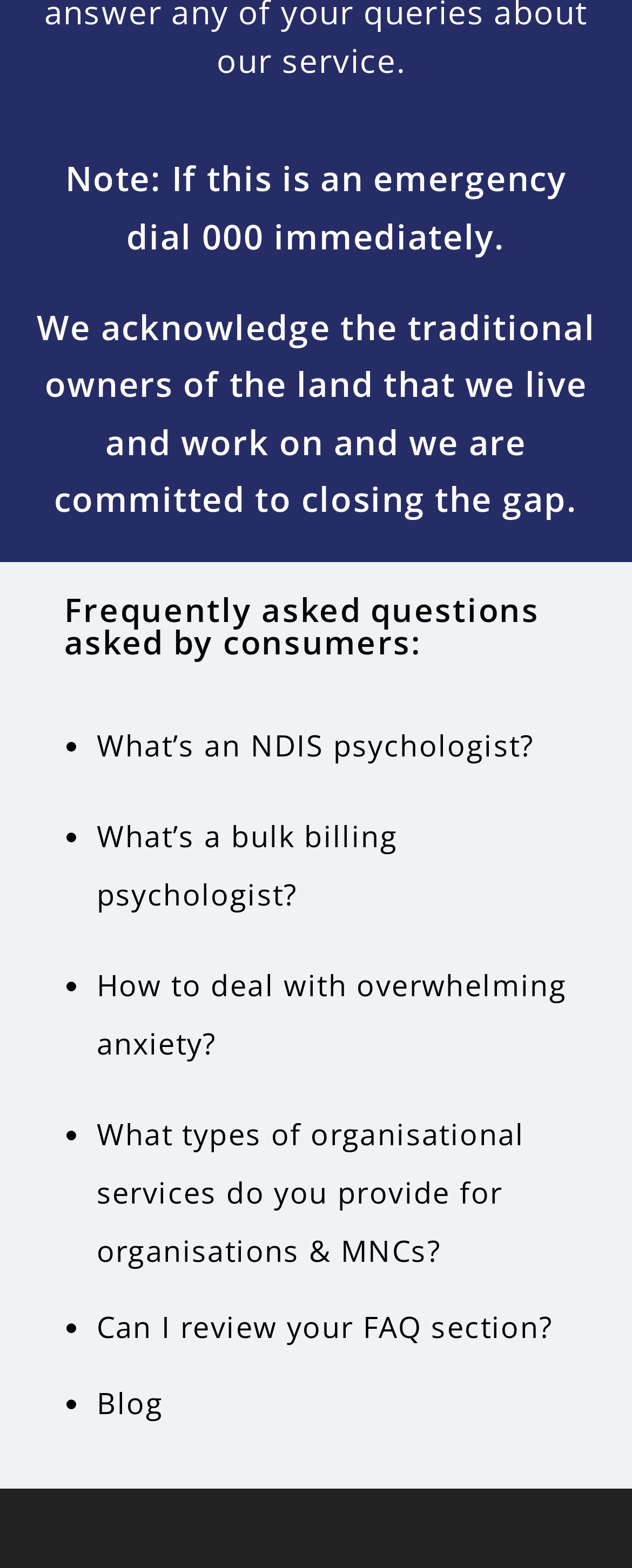Provide a one-word or short-phrase answer to the question:
How many FAQ questions are listed on this webpage?

5